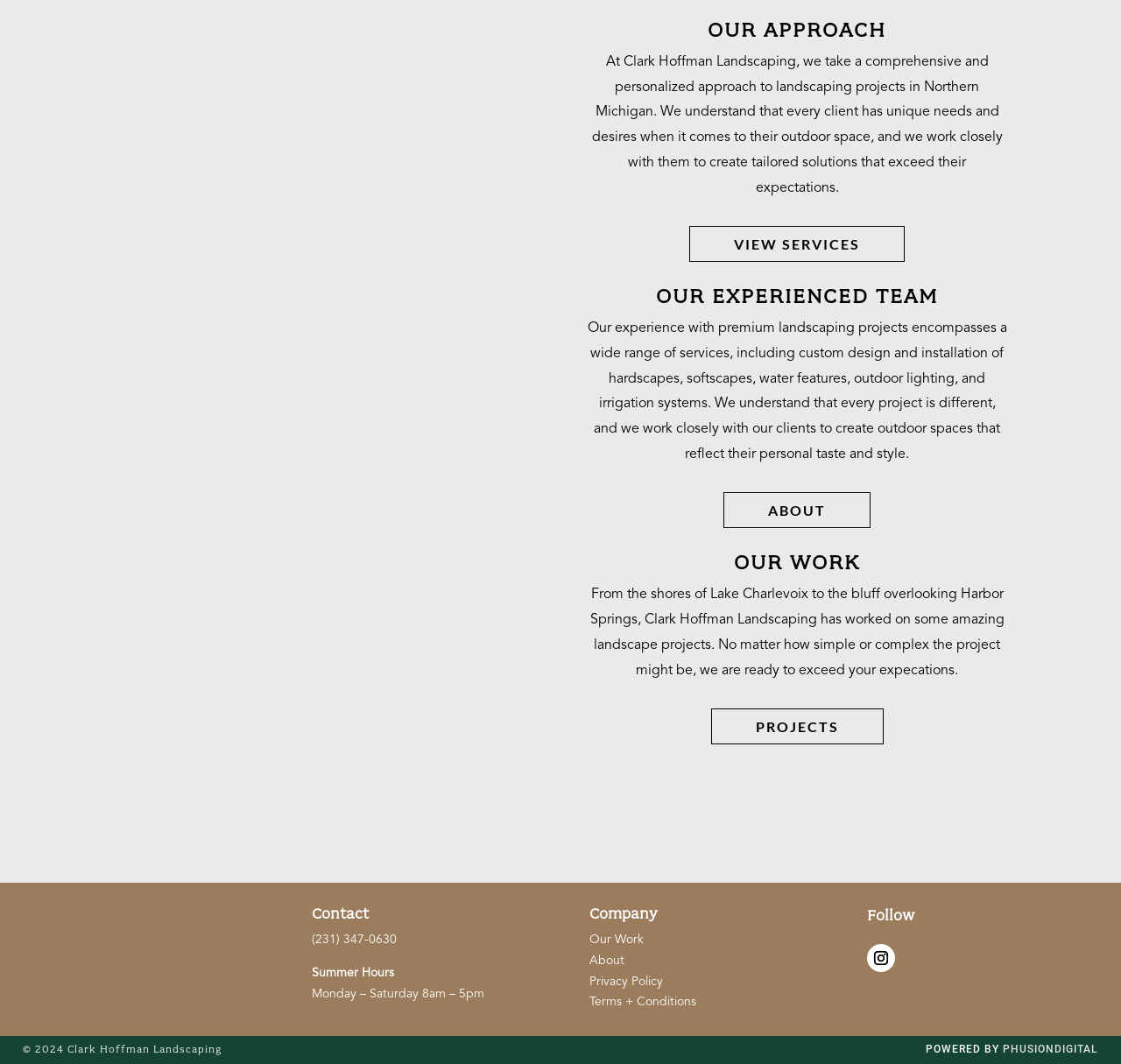Determine the bounding box coordinates for the area you should click to complete the following instruction: "Go to home page".

None